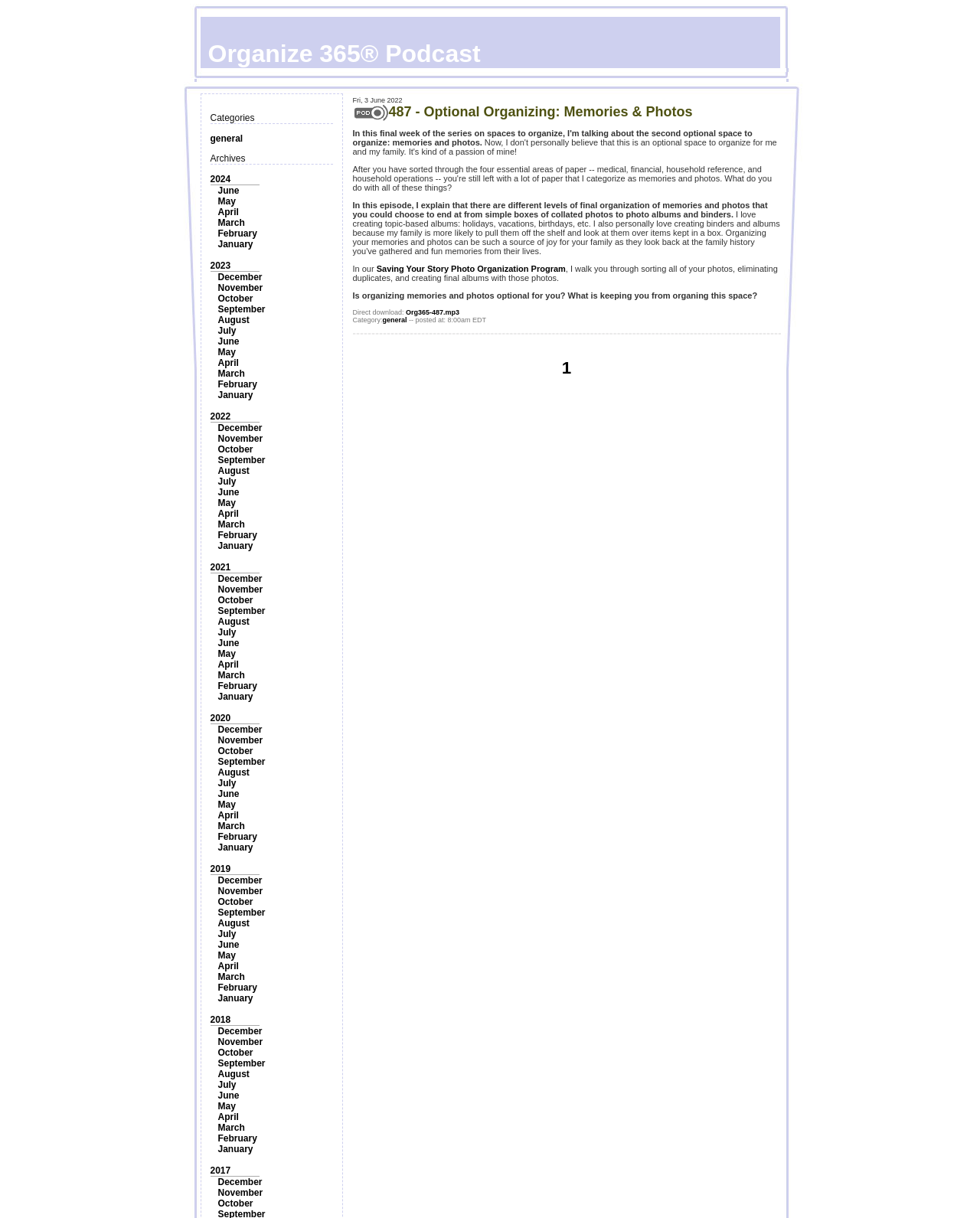What is the month below the '2023' link?
Based on the screenshot, provide your answer in one word or phrase.

December